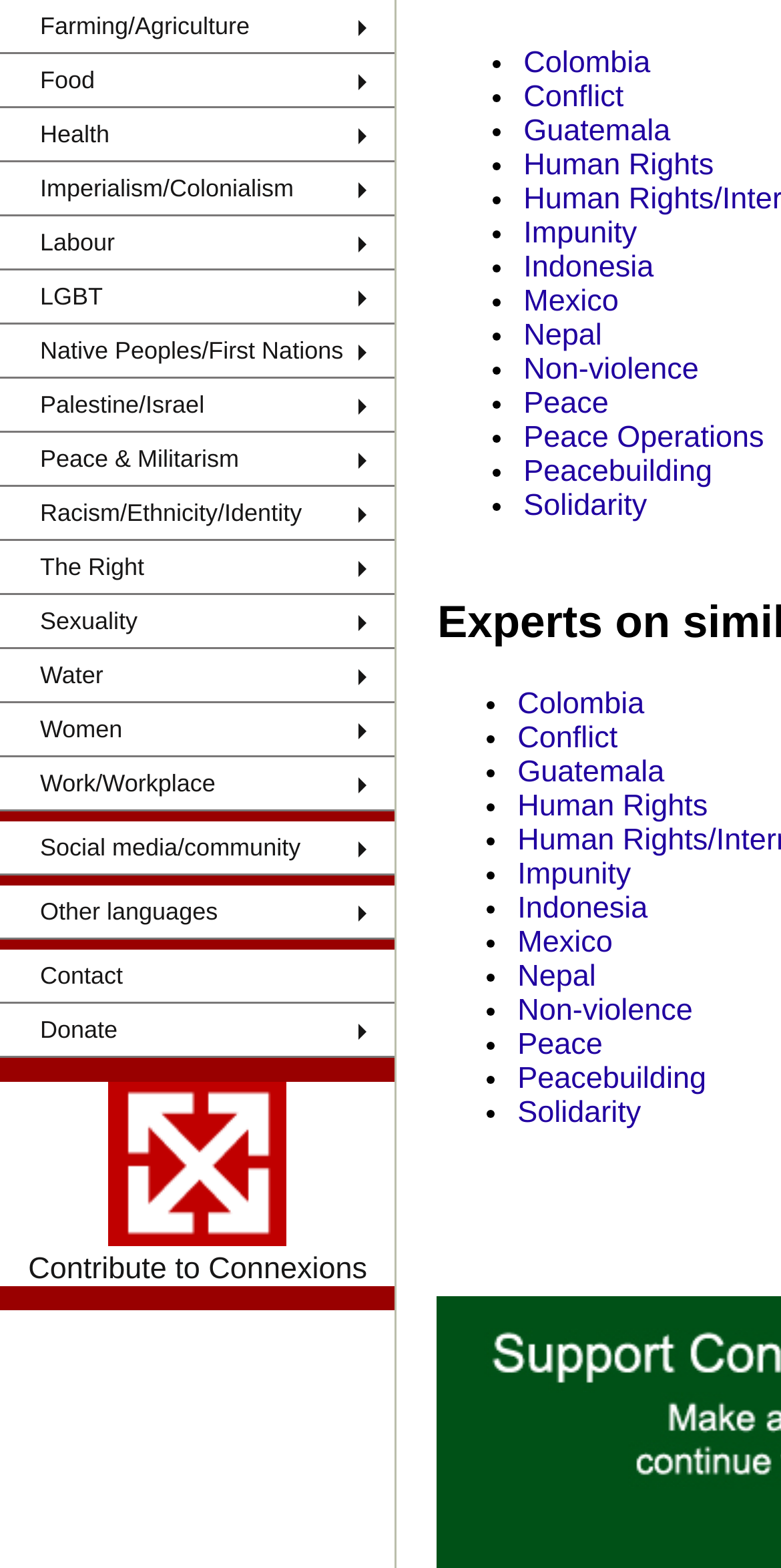Provide your answer to the question using just one word or phrase: What is the purpose of the 'Contribute to Connexions' section?

To contribute to Connexions